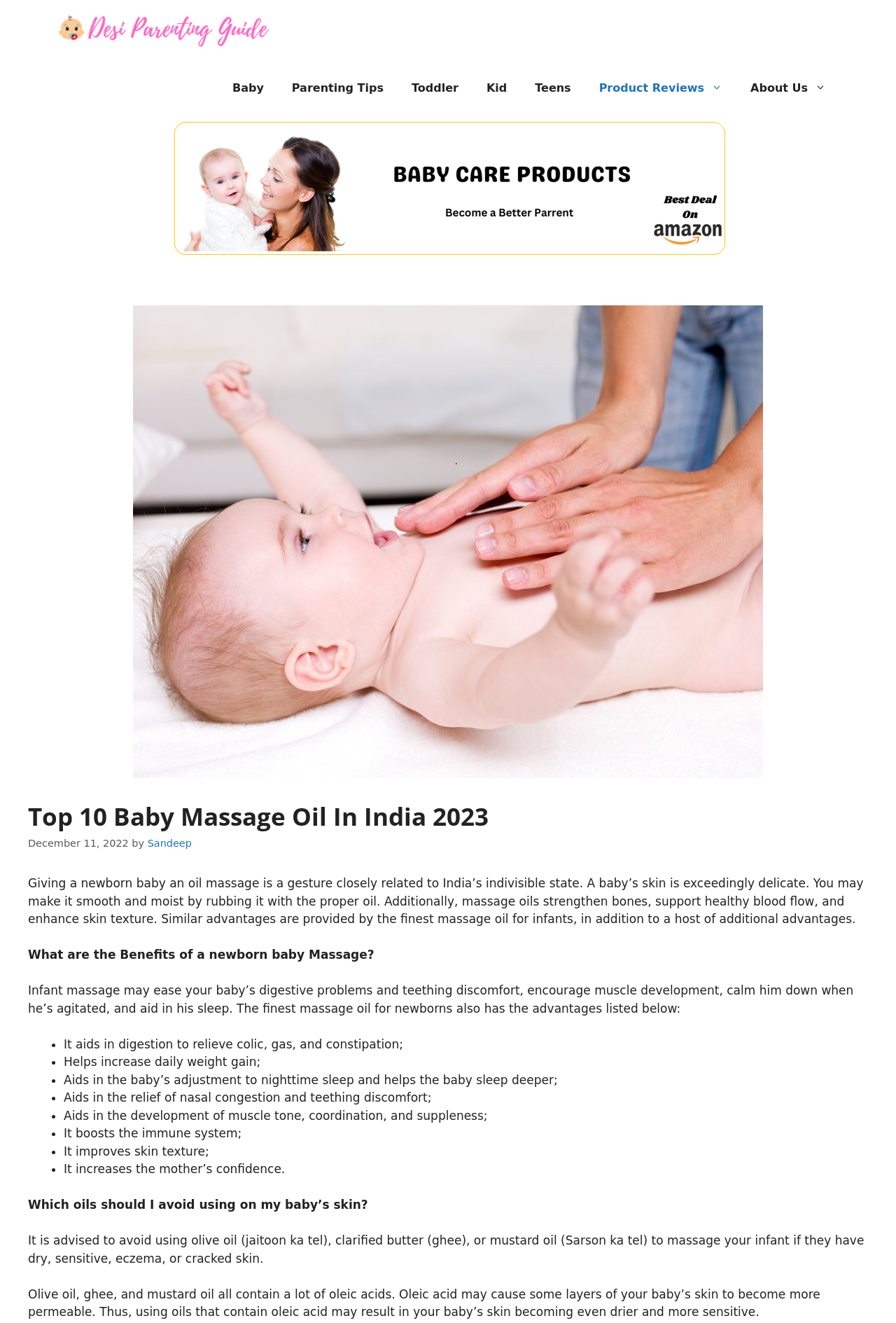What are the benefits of infant massage?
Can you give a detailed and elaborate answer to the question?

According to the webpage, infant massage has several benefits, including easing digestive problems, encouraging muscle development, calming the baby, and aiding in sleep, among others.